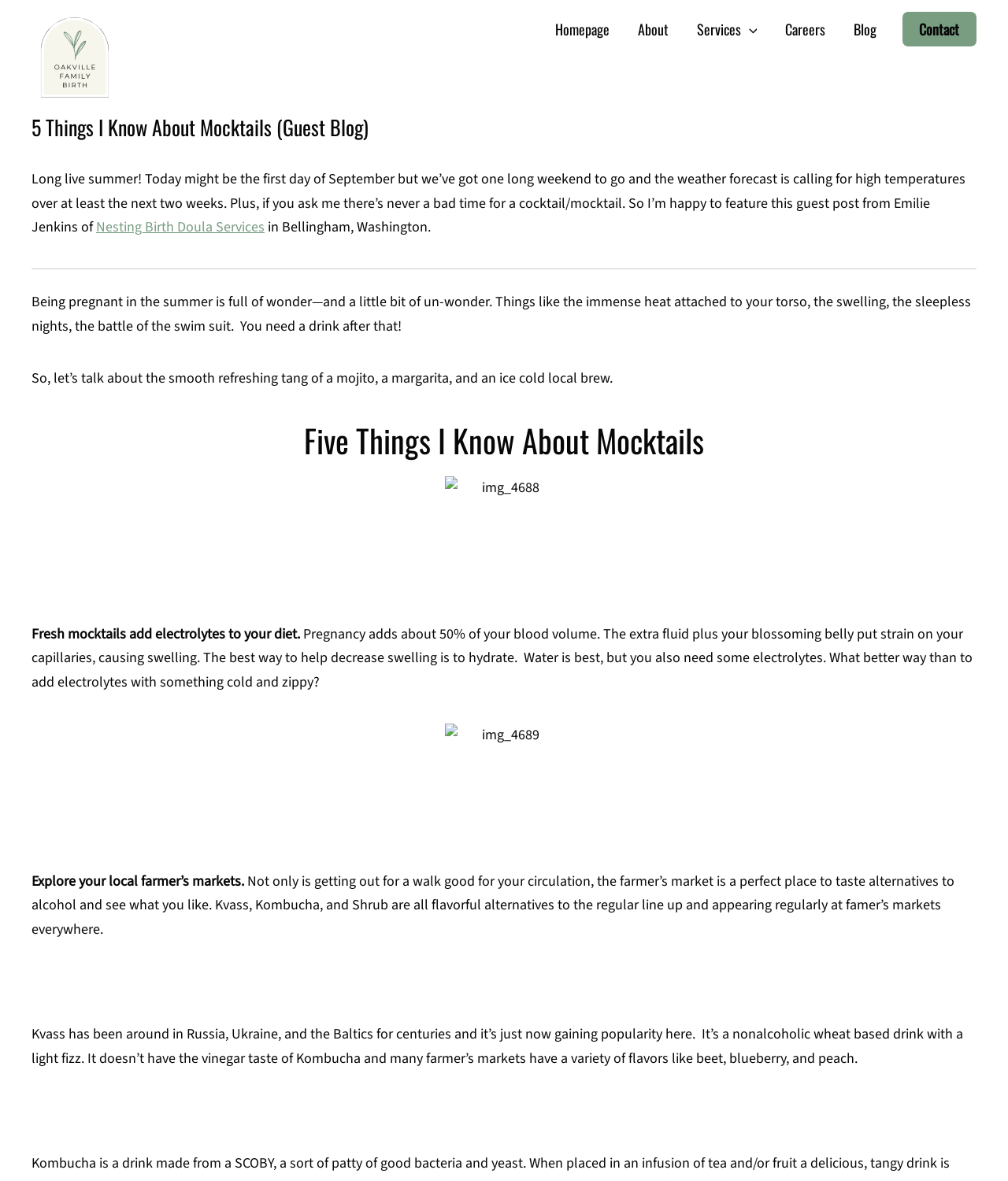Identify the bounding box coordinates of the clickable section necessary to follow the following instruction: "Click the OFB Logo". The coordinates should be presented as four float numbers from 0 to 1, i.e., [left, top, right, bottom].

[0.031, 0.04, 0.117, 0.056]